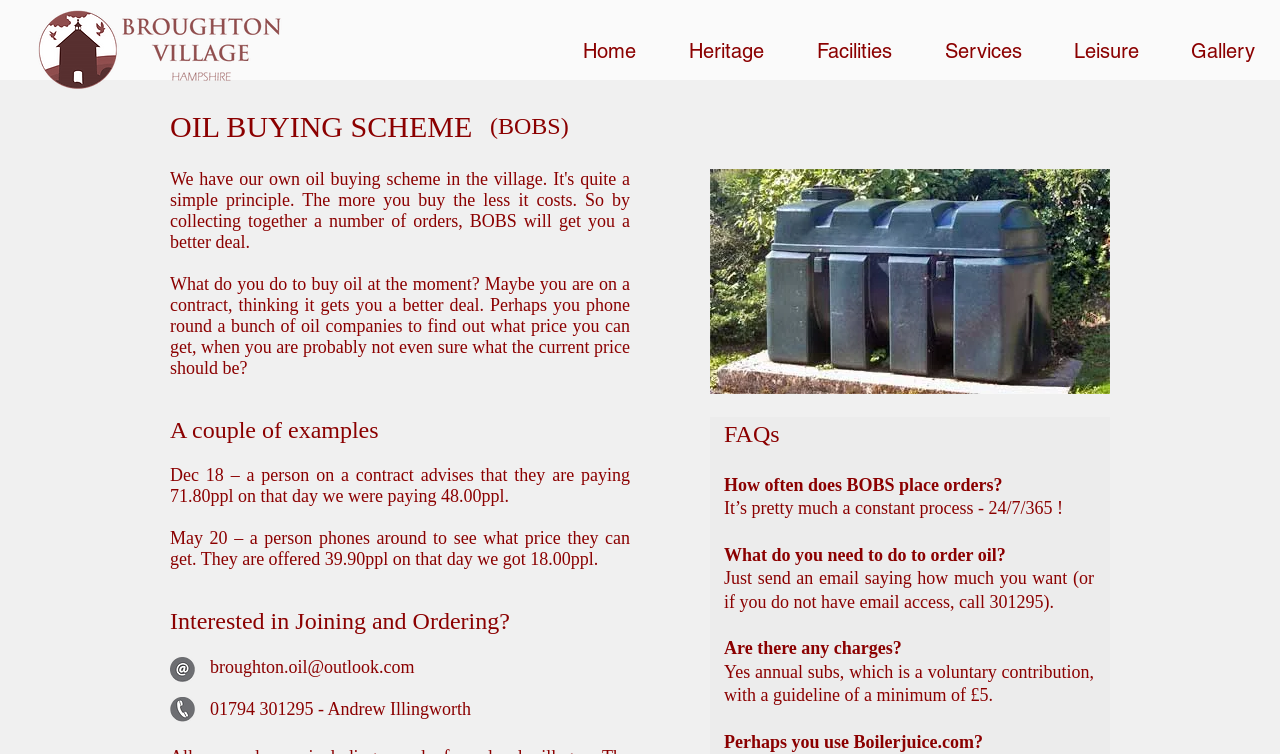What is the minimum annual subscription for BOBS?
Based on the image, answer the question with as much detail as possible.

The webpage explains that there is an annual subscription for BOBS, which is a voluntary contribution, with a guideline of a minimum of £5. This information can be found in the FAQs section of the webpage.